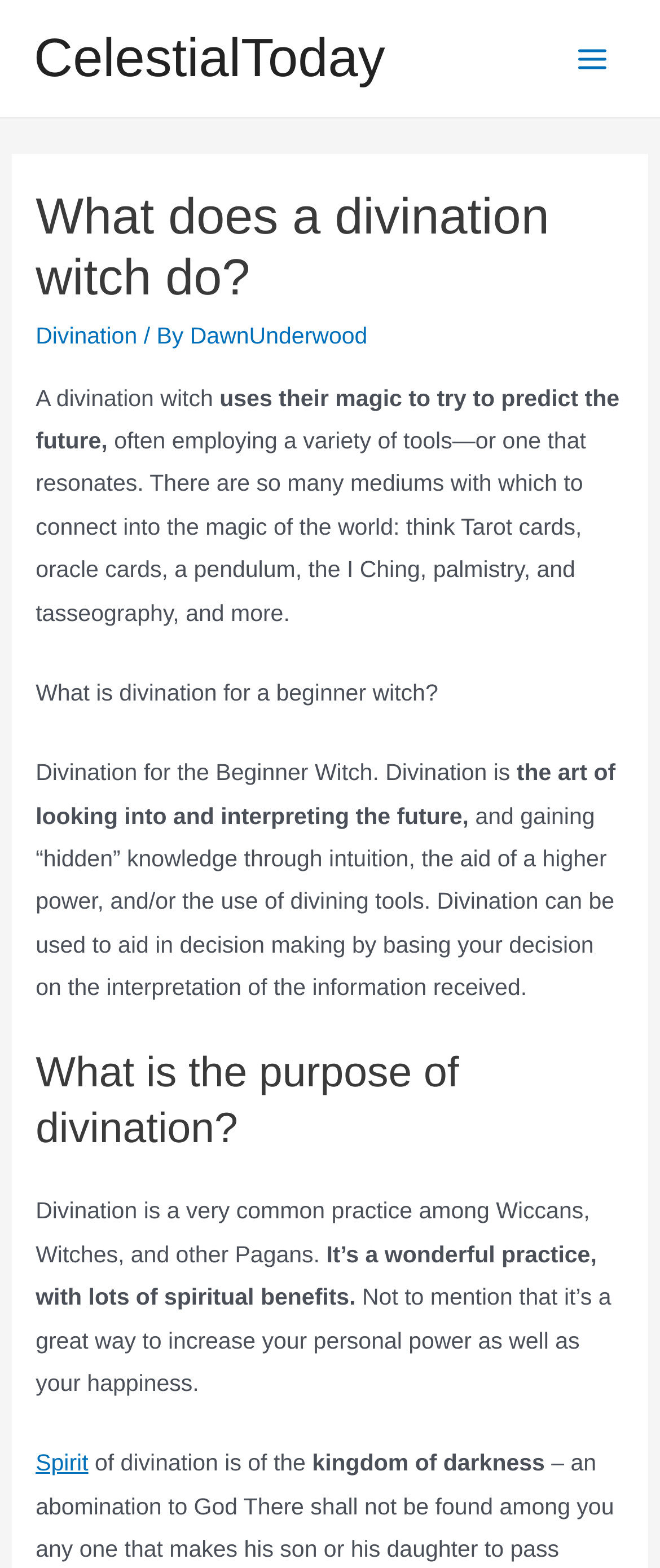What tools do divination witches use?
Answer briefly with a single word or phrase based on the image.

Tarot cards, oracle cards, etc.